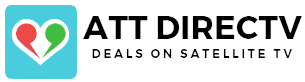Can you give a detailed response to the following question using the information from the image? What is the design style of the logo?

The overall design of the logo is modern and inviting, which appeals to potential customers seeking satellite TV deals, highlighting ATT DIRECTV’s commitment to providing entertainment through satellite television.